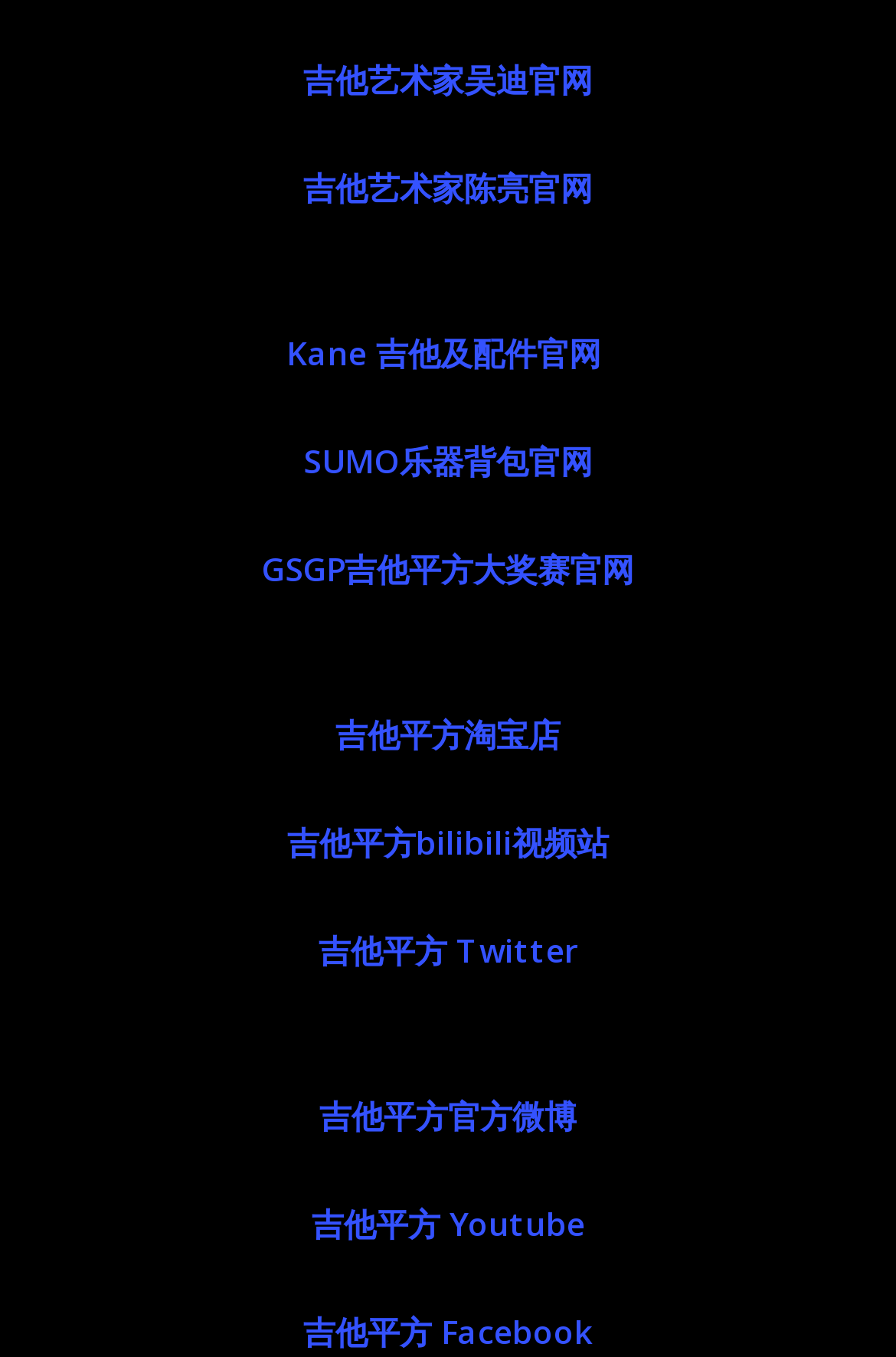Locate the bounding box coordinates of the clickable region necessary to complete the following instruction: "go to SUMO instrument website". Provide the coordinates in the format of four float numbers between 0 and 1, i.e., [left, top, right, bottom].

[0.338, 0.323, 0.518, 0.355]